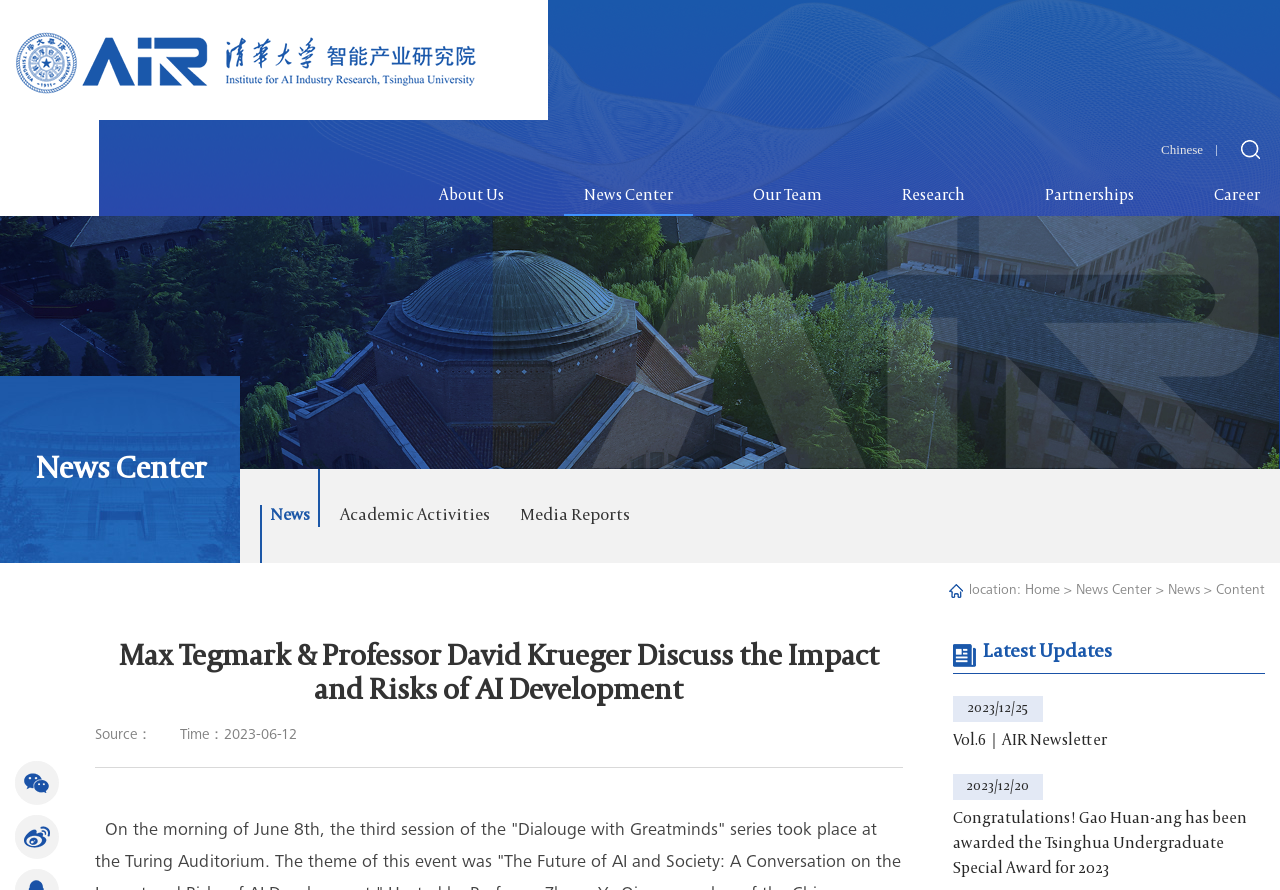What is the name of the newsletter mentioned on the webpage?
Using the visual information from the image, give a one-word or short-phrase answer.

AIR Newsletter